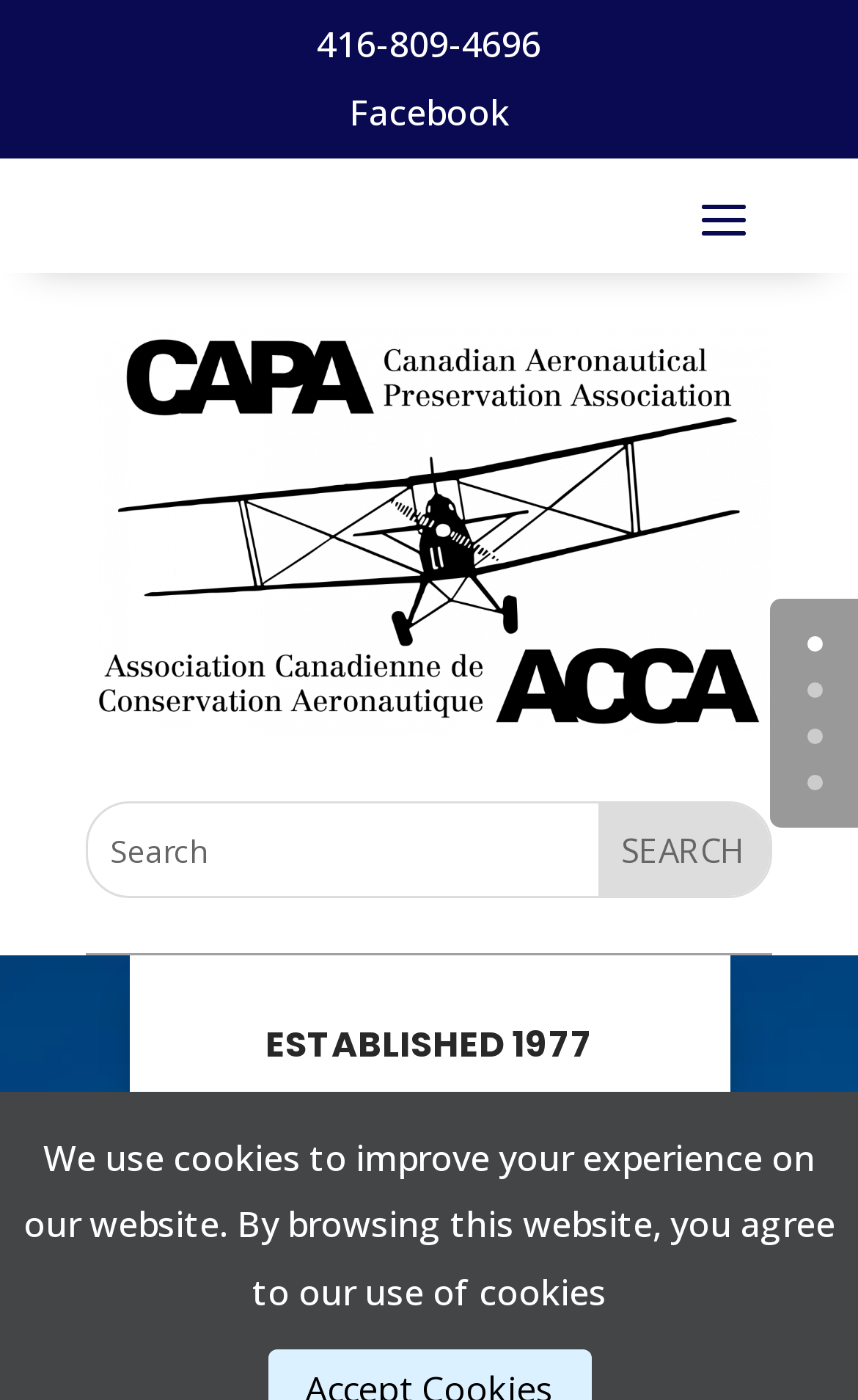Find and generate the main title of the webpage.

Canadian Aeronautical Preservation Association